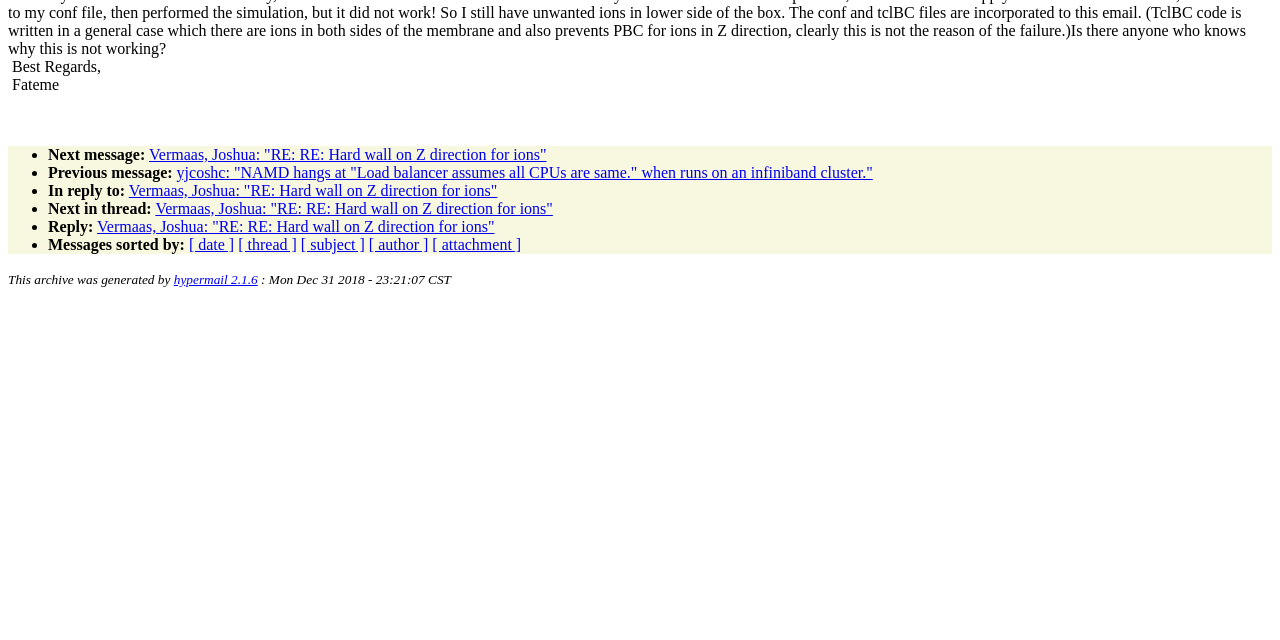Identify the bounding box coordinates for the UI element described by the following text: "What we do". Provide the coordinates as four float numbers between 0 and 1, in the format [left, top, right, bottom].

None